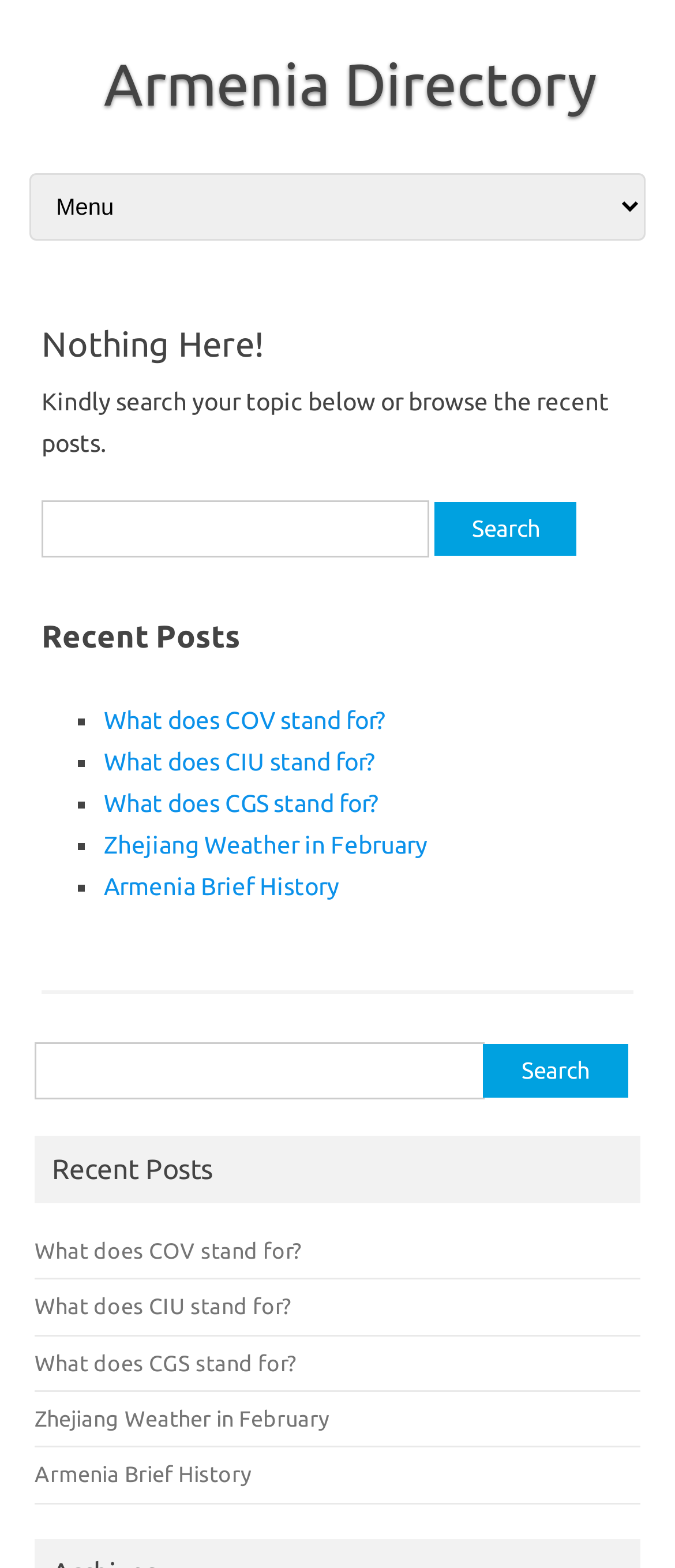Please answer the following question using a single word or phrase: 
What is the category of the recent posts?

General knowledge